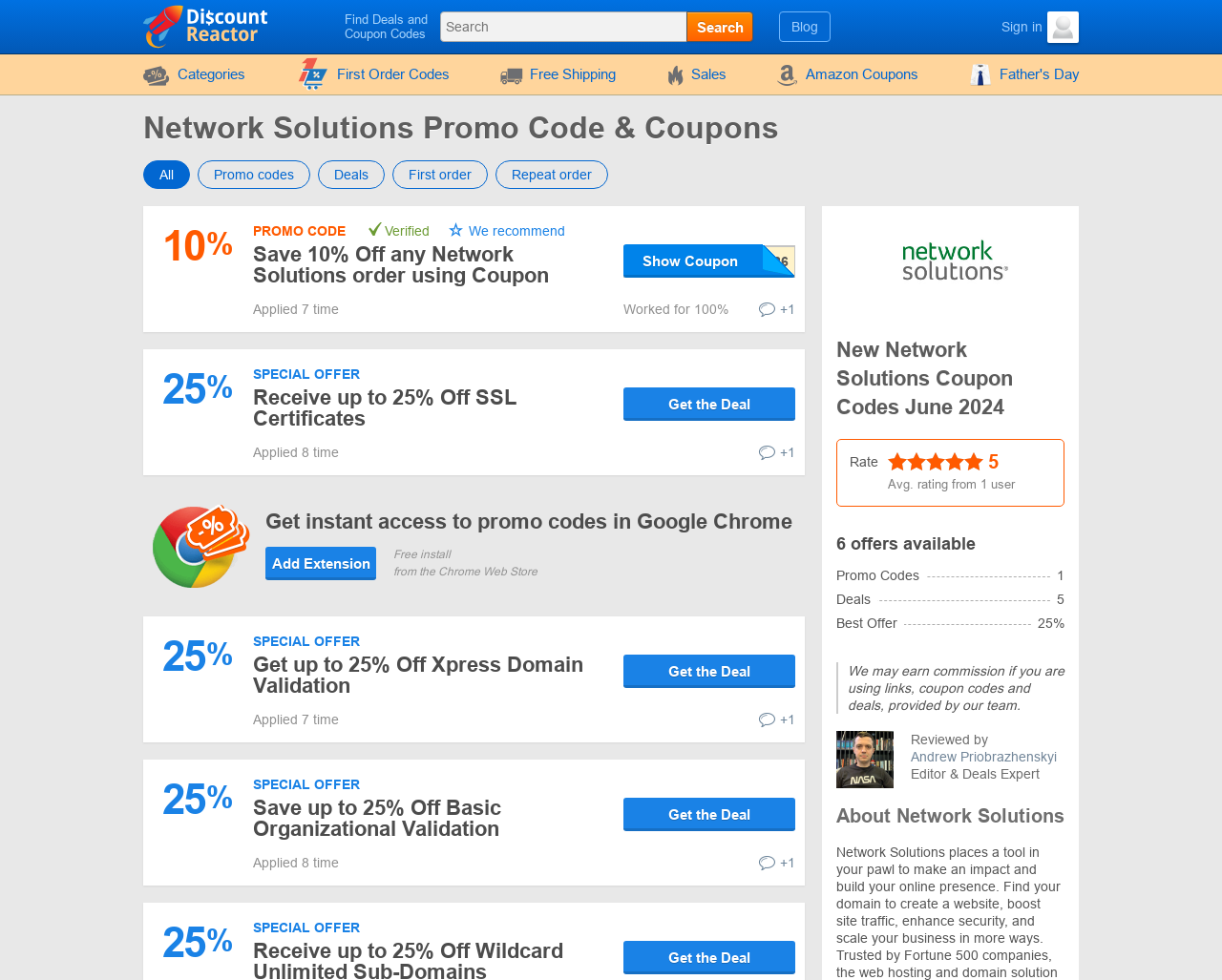Determine the bounding box for the described HTML element: "alt="Network Solutions promo codes"". Ensure the coordinates are four float numbers between 0 and 1 in the format [left, top, right, bottom].

[0.726, 0.309, 0.829, 0.324]